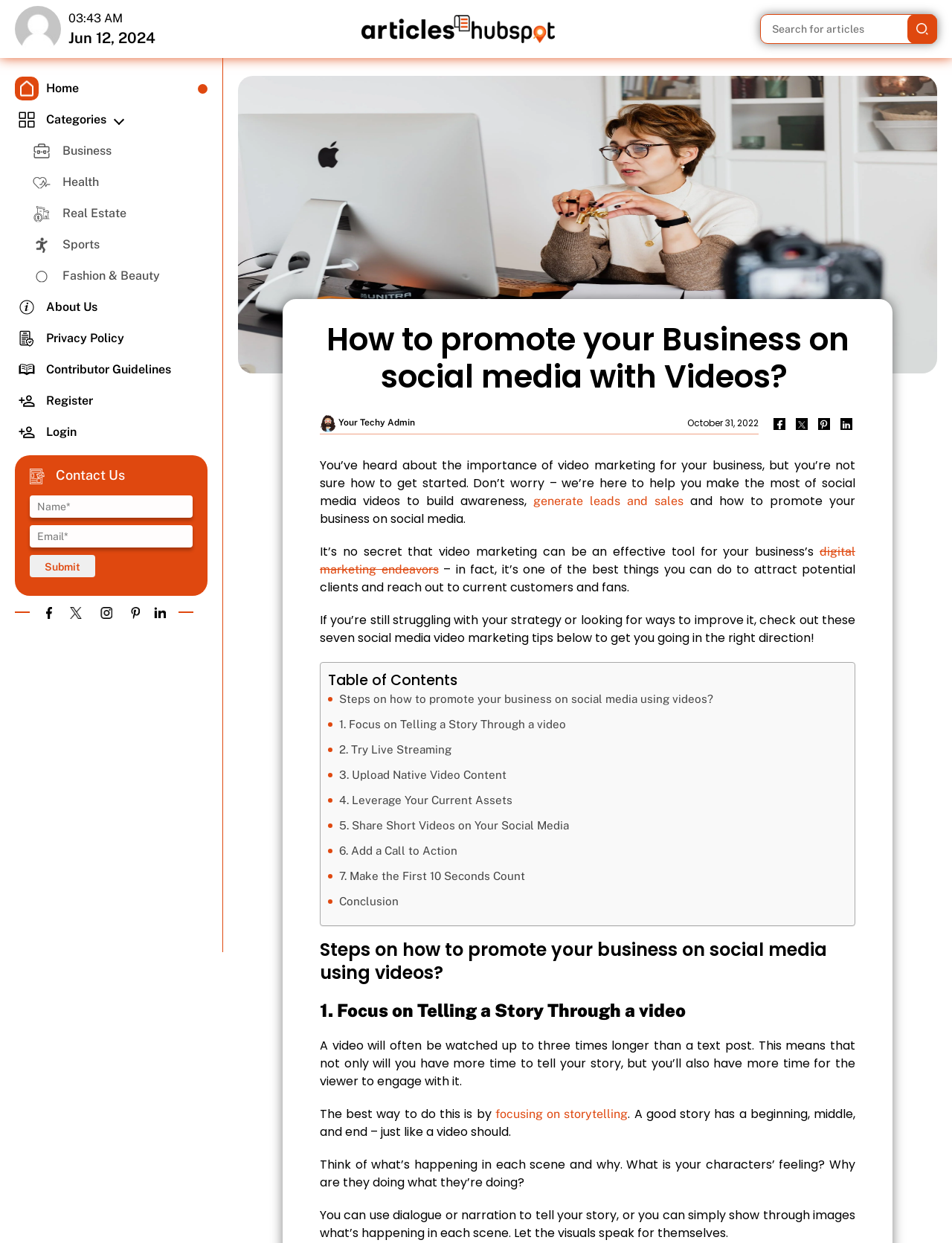What social media platforms are mentioned on the webpage?
Answer the question with a detailed explanation, including all necessary information.

The webpage mentions Facebook, Twitter, Pinterest, and LinkedIn as social media platforms where businesses can promote themselves using videos, as indicated by the links and images of these platforms at the bottom of the webpage.